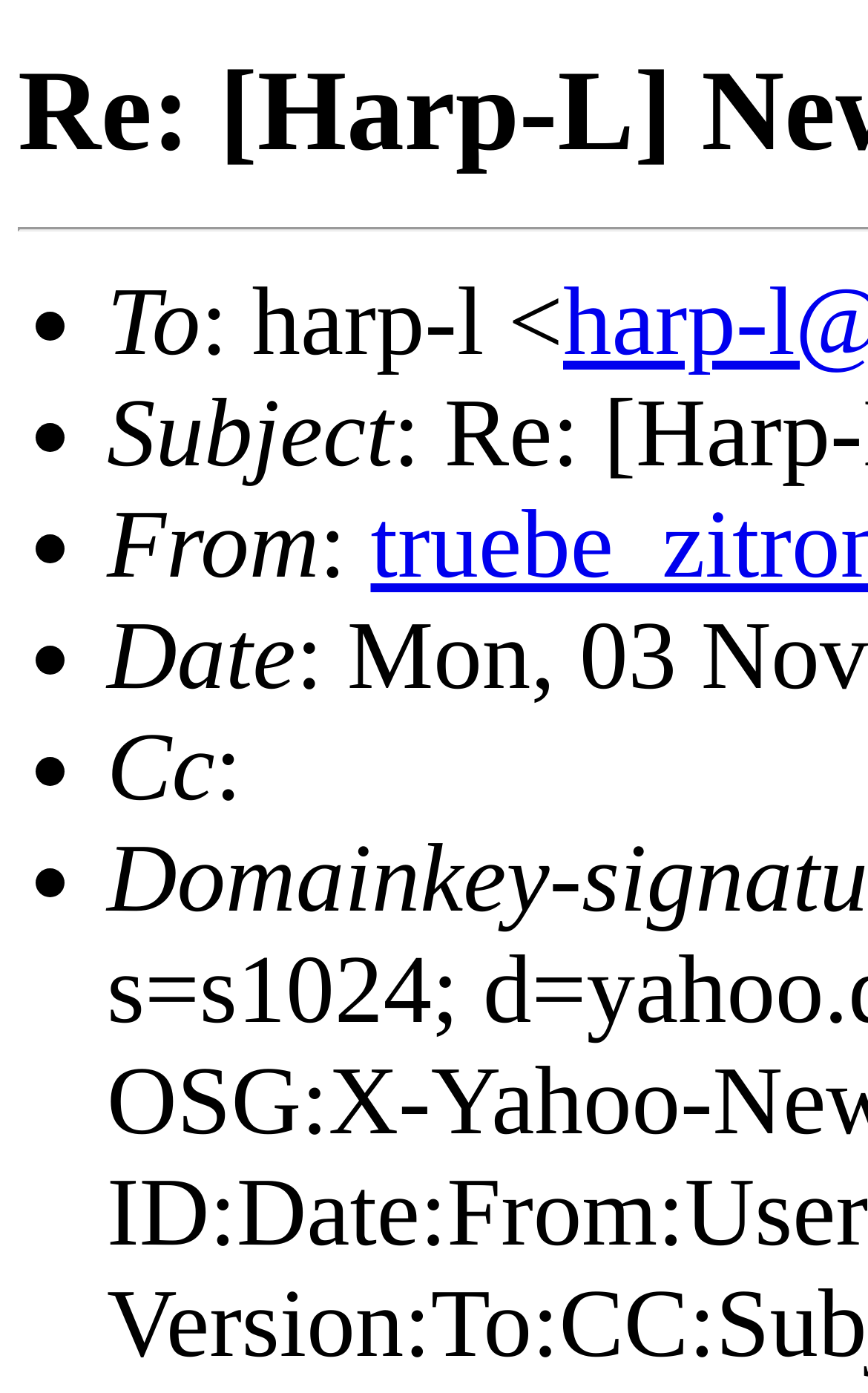Write a detailed summary of the webpage.

The webpage appears to be an email thread or a discussion forum post. At the top, there is a title "Re: [Harp-L] New Hohner star theory". Below the title, there are several bullet points, each containing a label and a corresponding value. The labels are "To", "Subject", "From", "Date", and "Cc", which are typical fields found in an email. The values for these fields are not explicitly stated, but they are likely to be present in the corresponding text fields. The bullet points are aligned to the left side of the page, with the labels and values arranged in a vertical list.